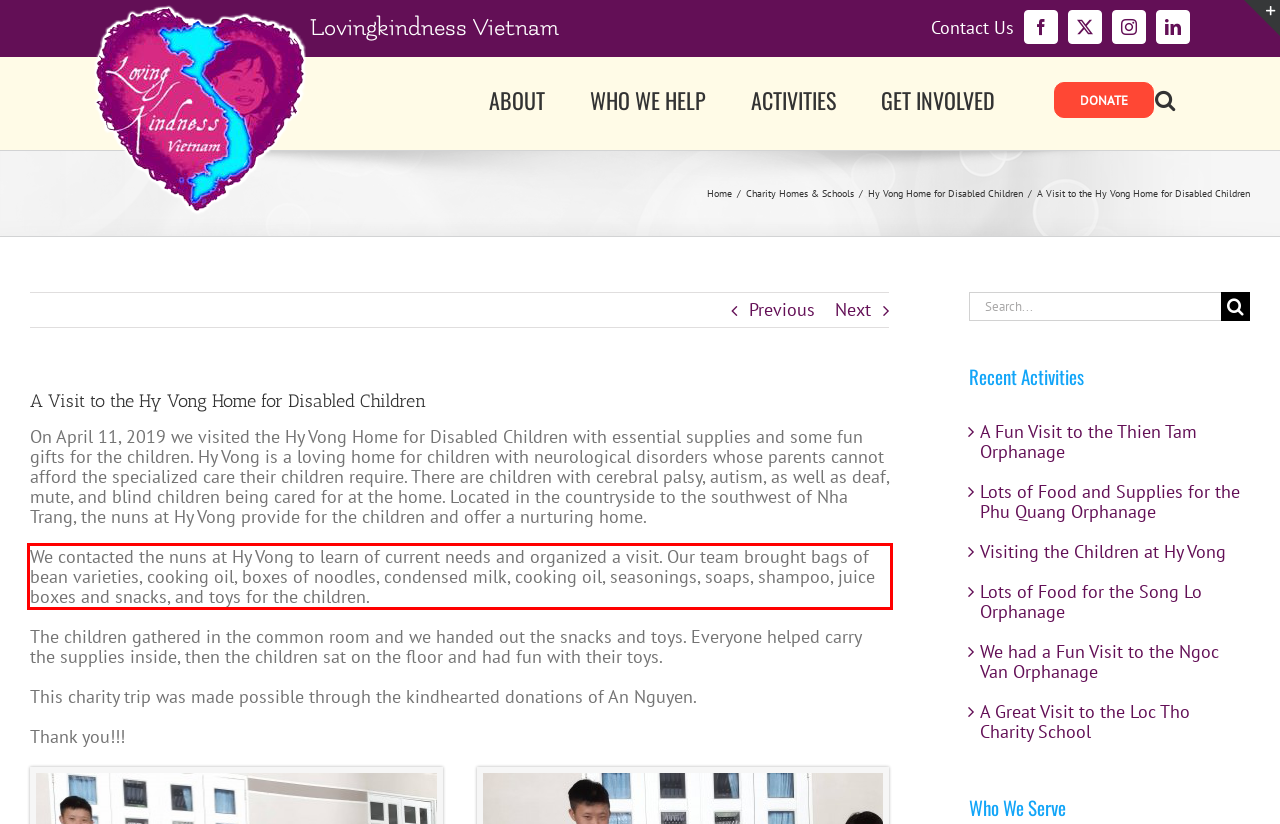Please extract the text content from the UI element enclosed by the red rectangle in the screenshot.

We contacted the nuns at Hy Vong to learn of current needs and organized a visit. Our team brought bags of bean varieties, cooking oil, boxes of noodles, condensed milk, cooking oil, seasonings, soaps, shampoo, juice boxes and snacks, and toys for the children.